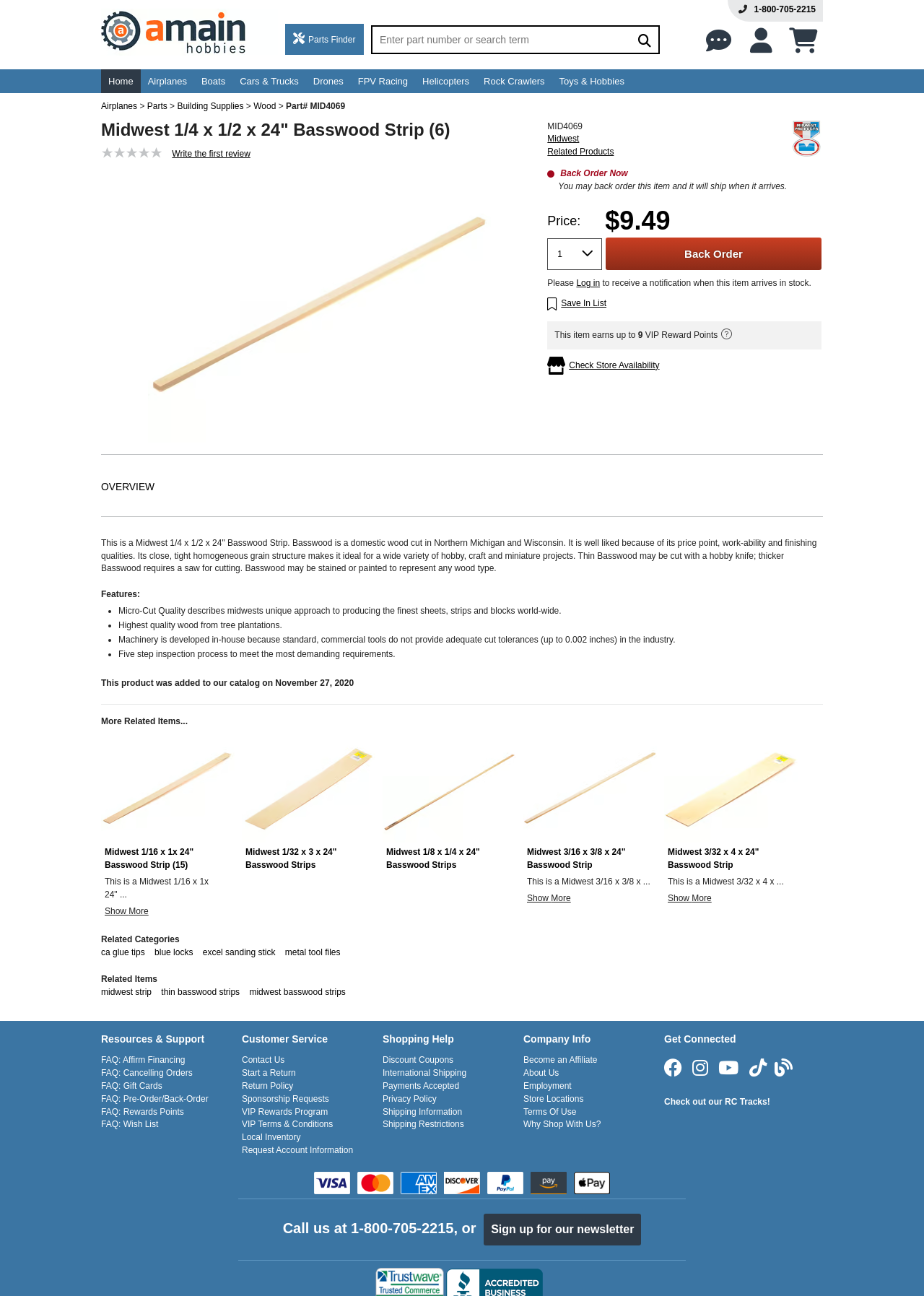What is the price of this Basswood Strip?
Answer the question using a single word or phrase, according to the image.

$9.49